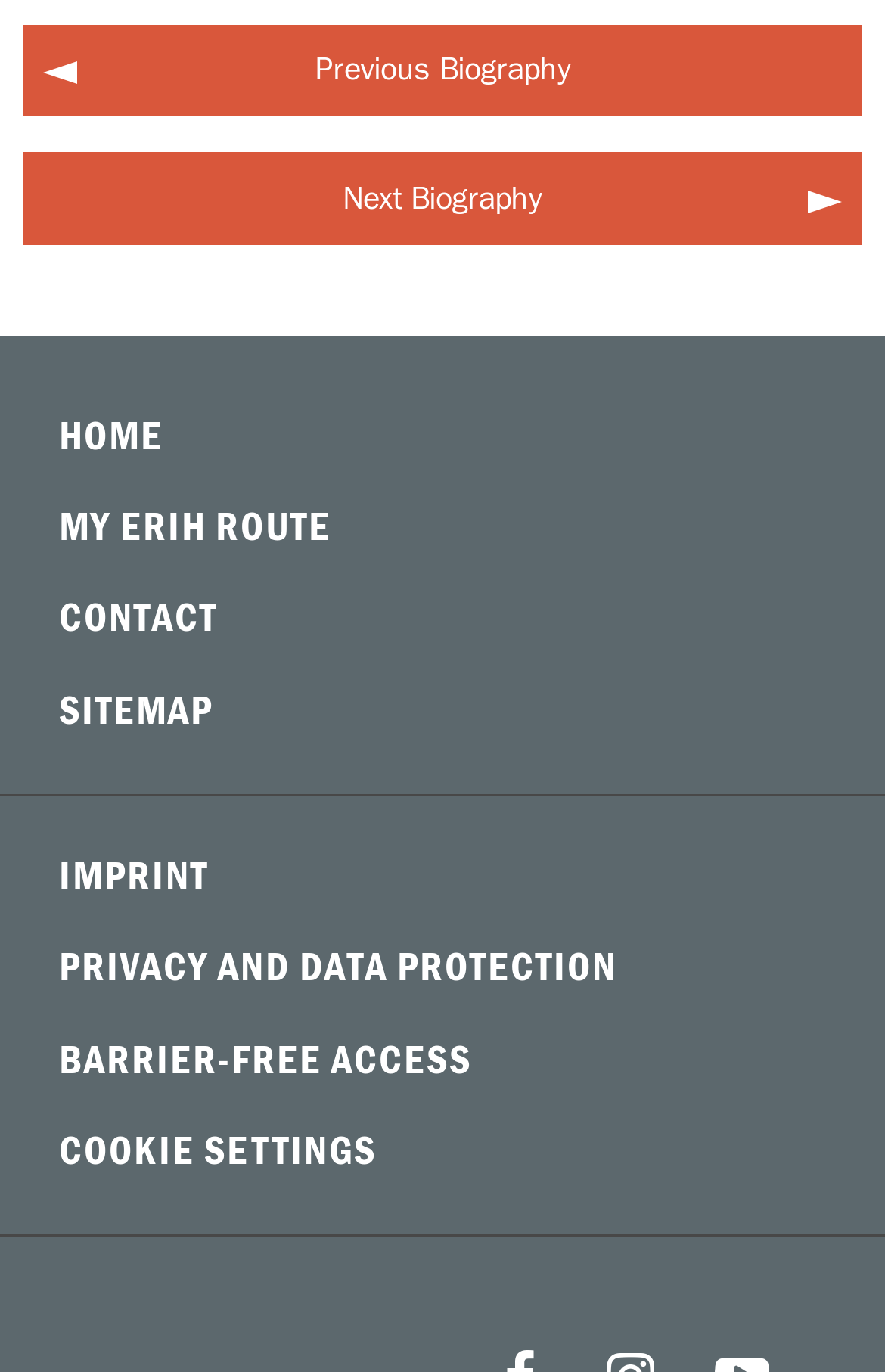How many links are there in the top navigation bar?
Please look at the screenshot and answer using one word or phrase.

7